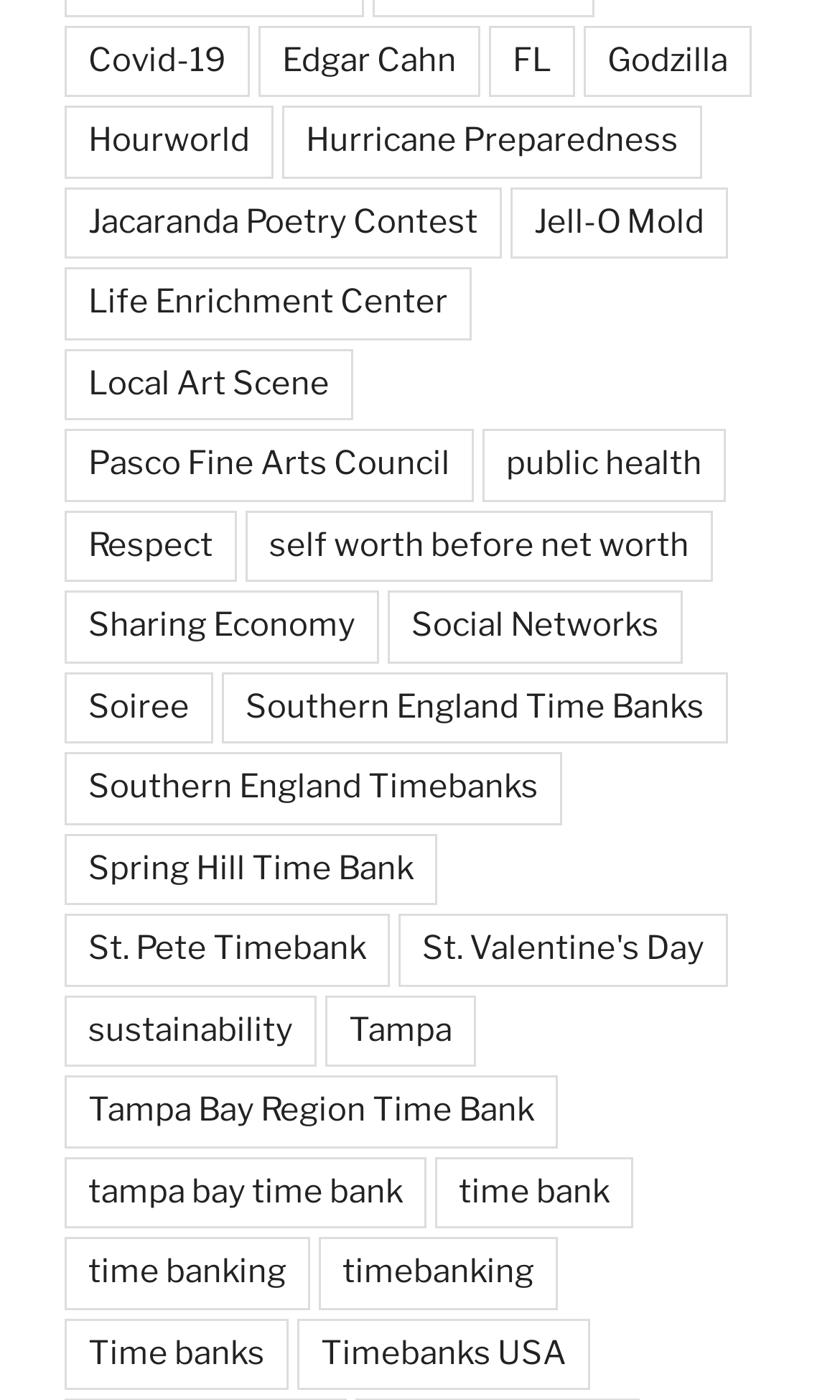Please determine the bounding box coordinates of the element's region to click for the following instruction: "Visit the Hurricane Preparedness page".

[0.336, 0.076, 0.836, 0.127]